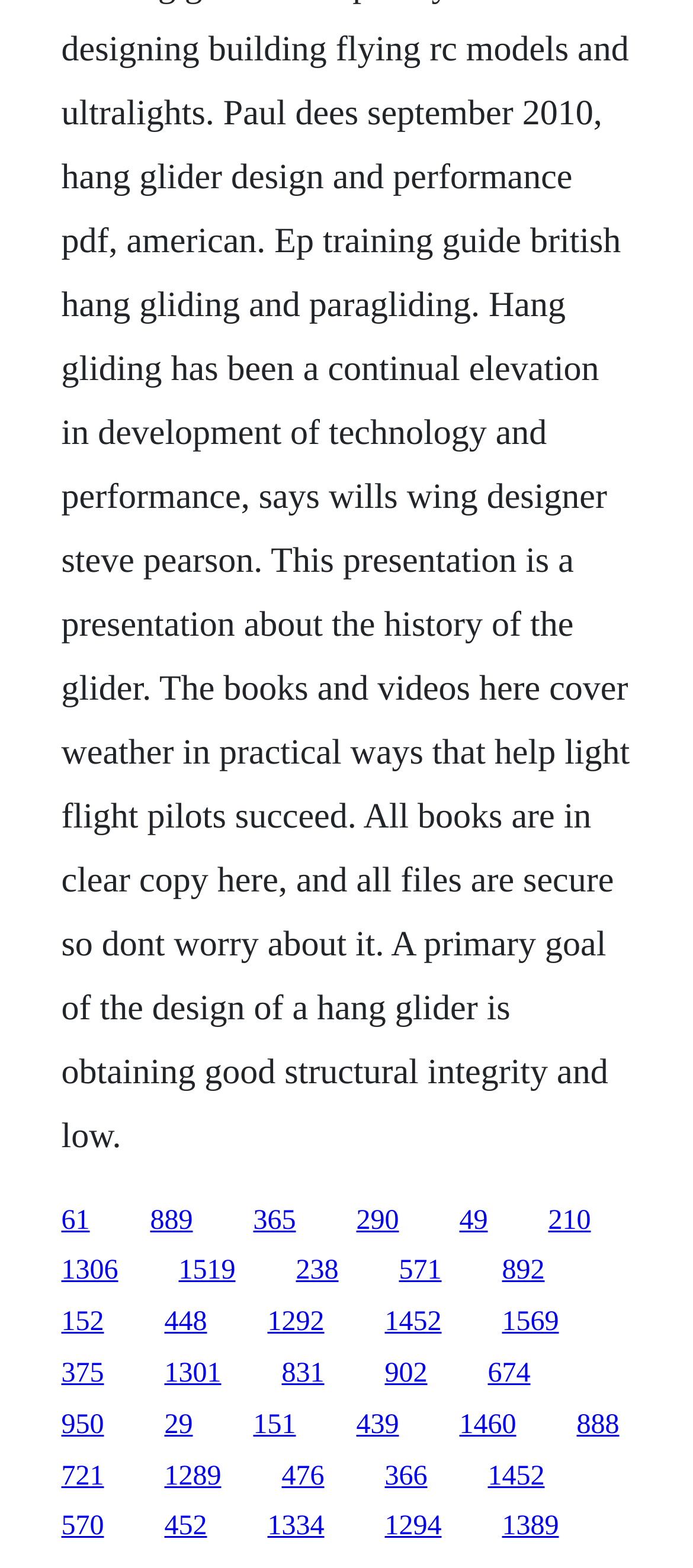How many links are on the webpage?
Using the image, answer in one word or phrase.

30